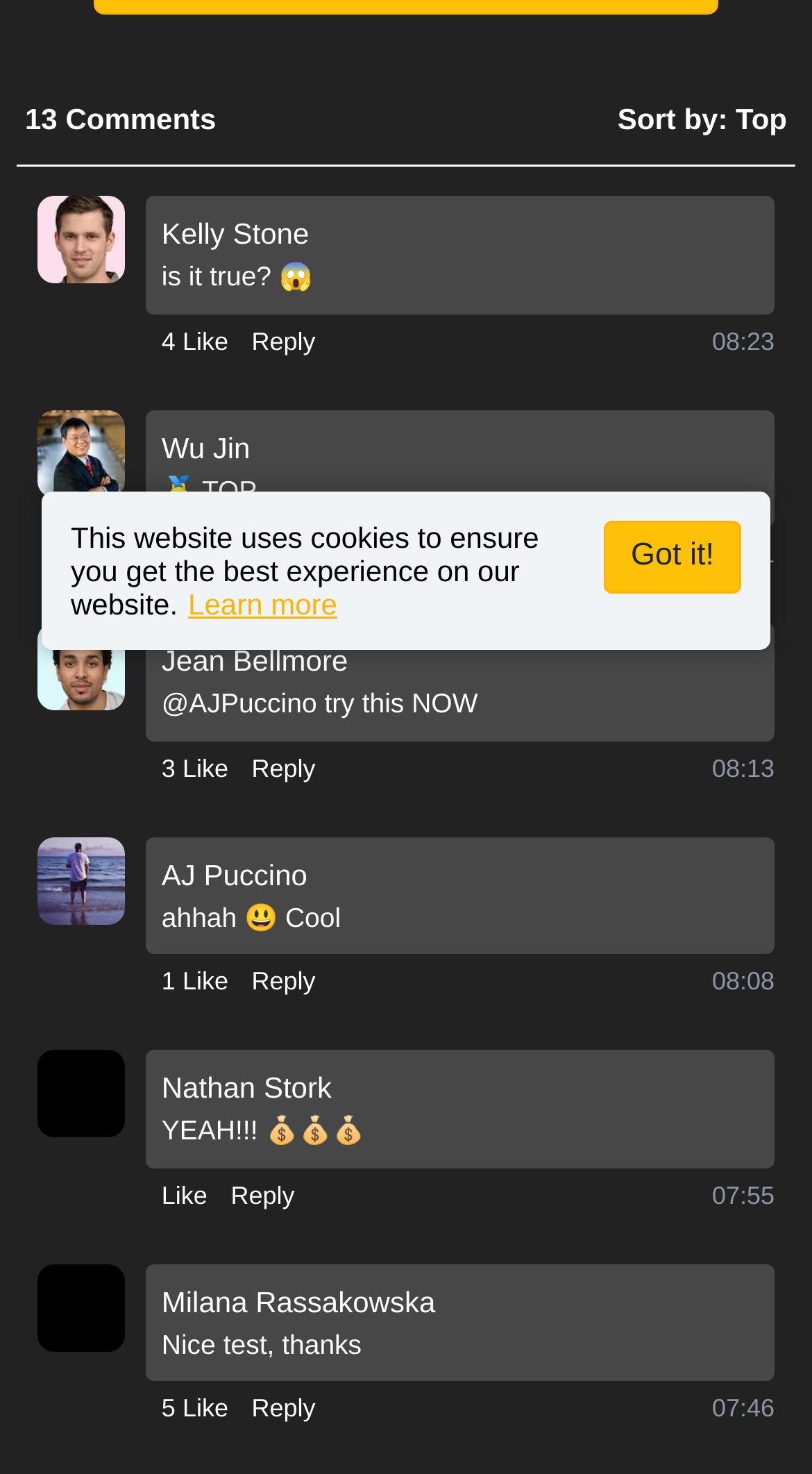From the webpage screenshot, identify the region described by 3 Like. Provide the bounding box coordinates as (top-left x, top-left y, bottom-right x, bottom-right y), with each value being a floating point number between 0 and 1.

[0.199, 0.508, 0.281, 0.534]